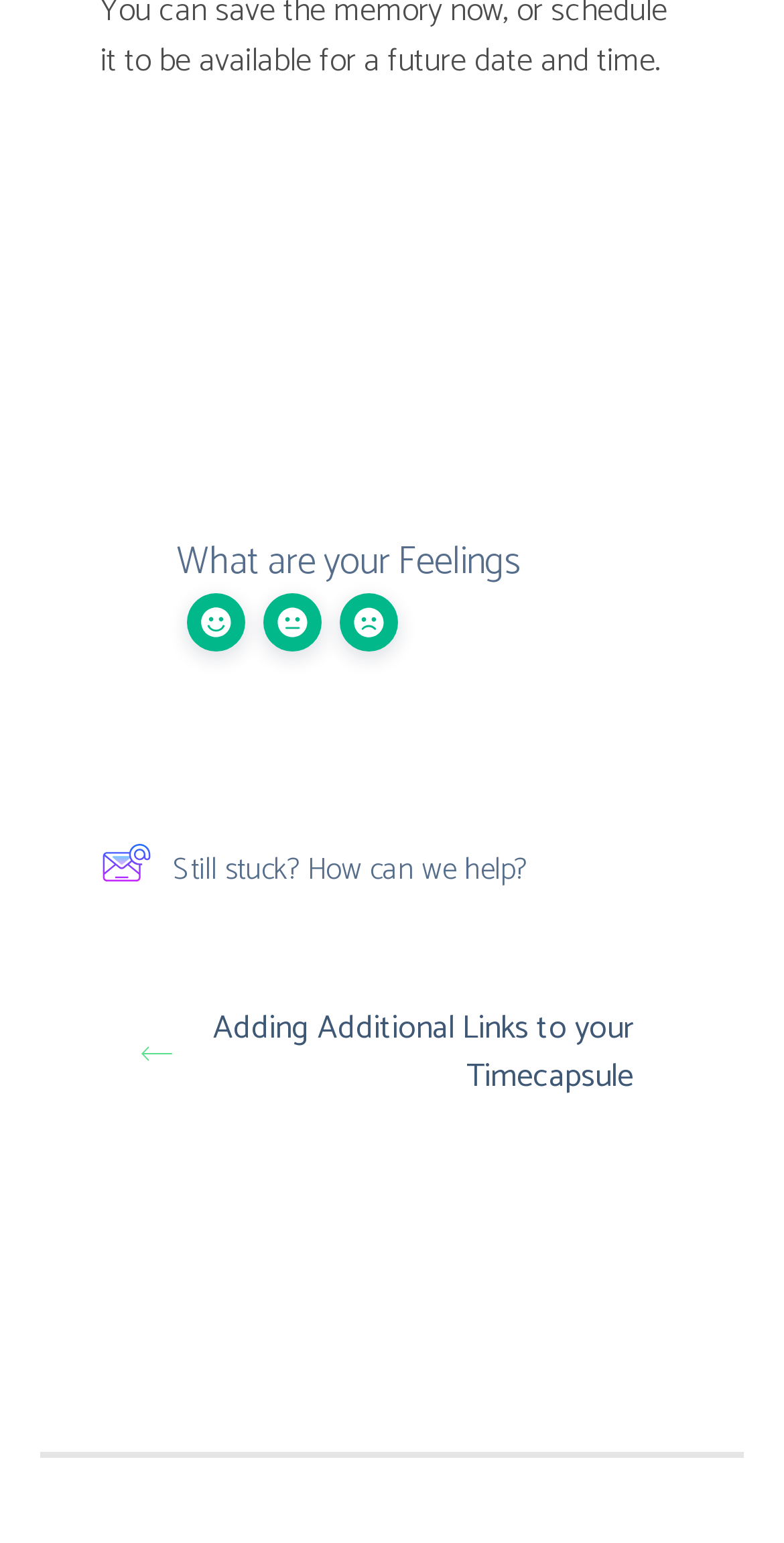Provide a one-word or short-phrase answer to the question:
What is the text of the link at the bottom of the page?

Adding Additional Links to your Timecapsule